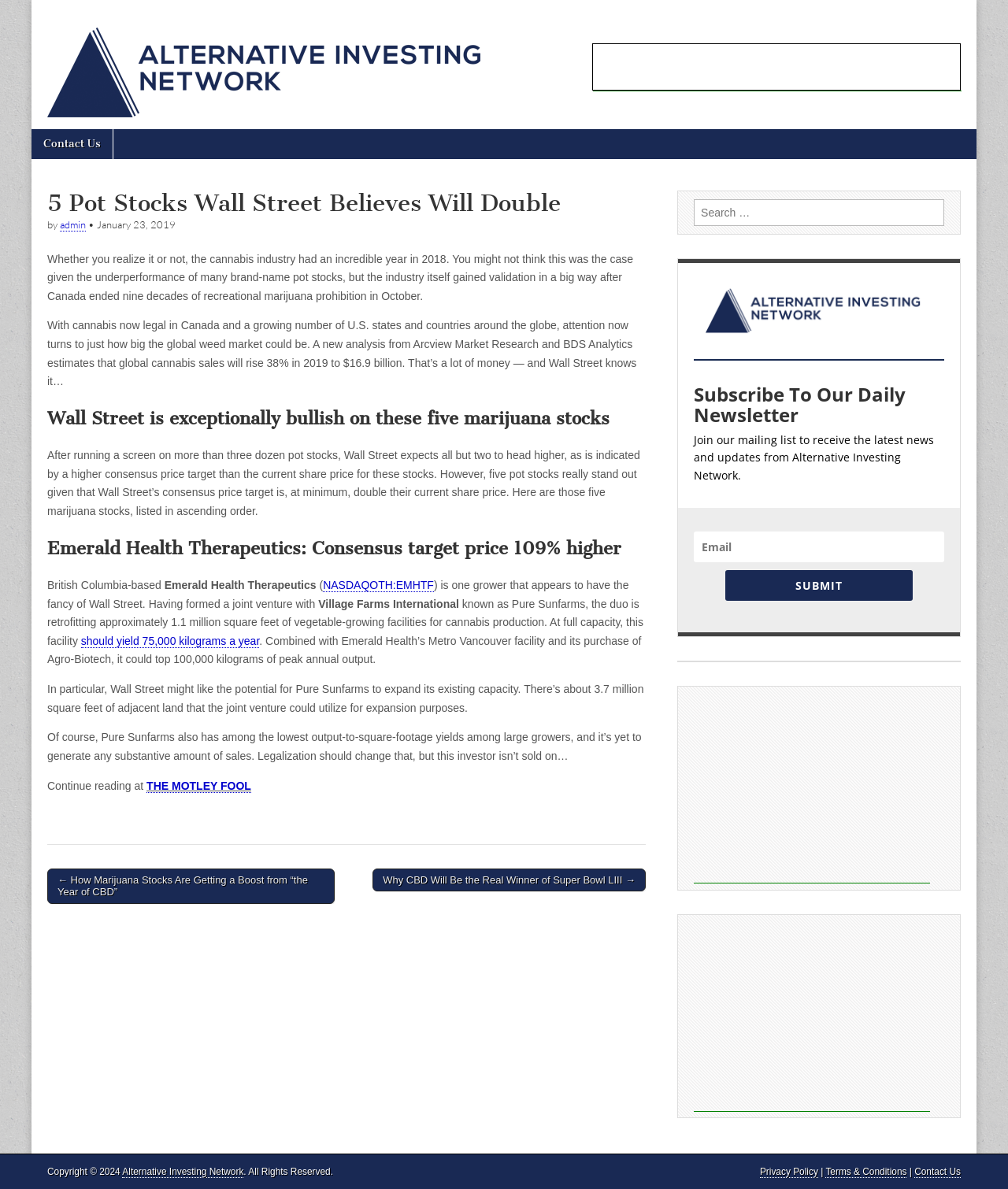Generate the text content of the main heading of the webpage.

5 Pot Stocks Wall Street Believes Will Double